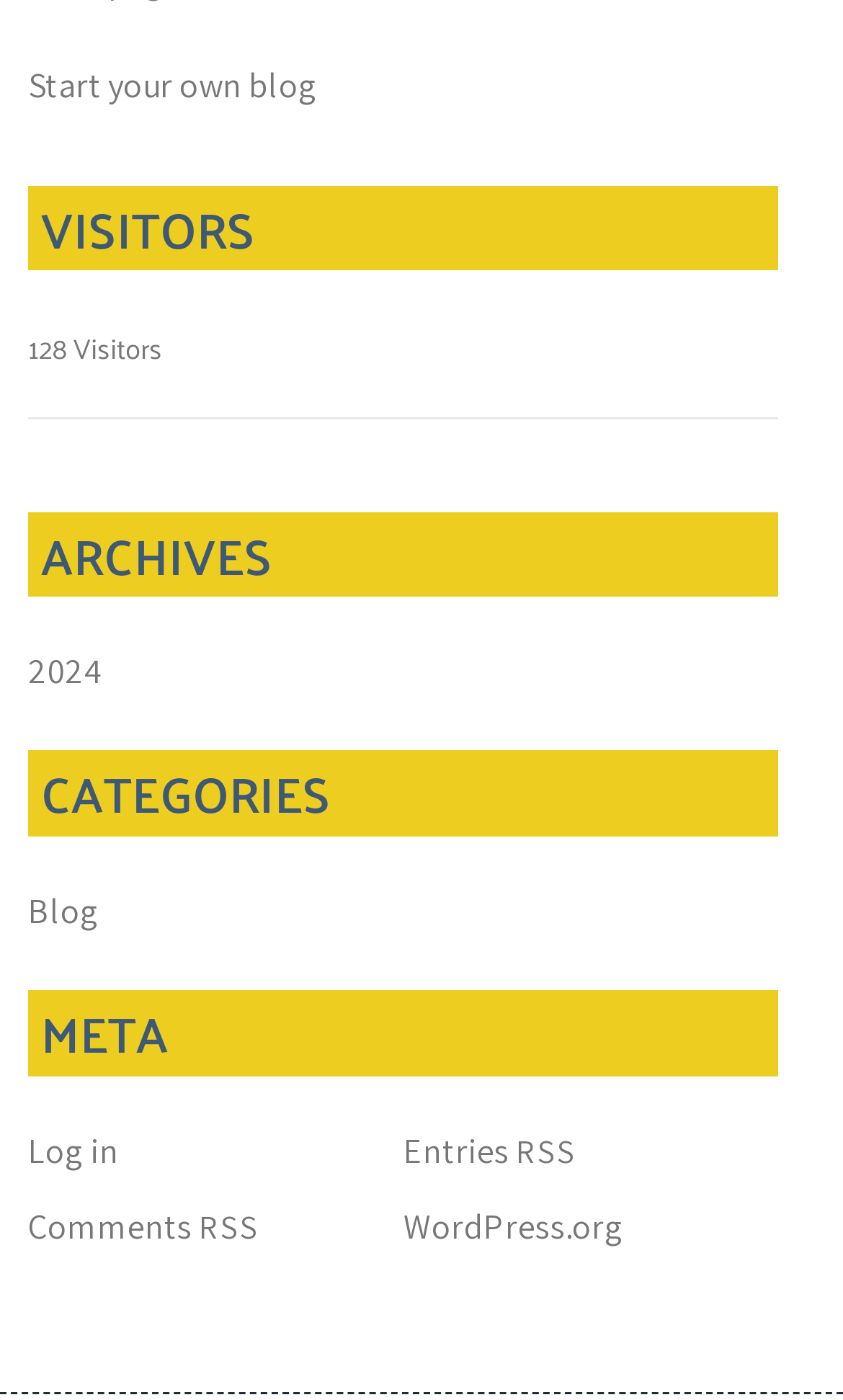Calculate the bounding box coordinates for the UI element based on the following description: "Blog". Ensure the coordinates are four float numbers between 0 and 1, i.e., [left, top, right, bottom].

[0.034, 0.635, 0.118, 0.667]